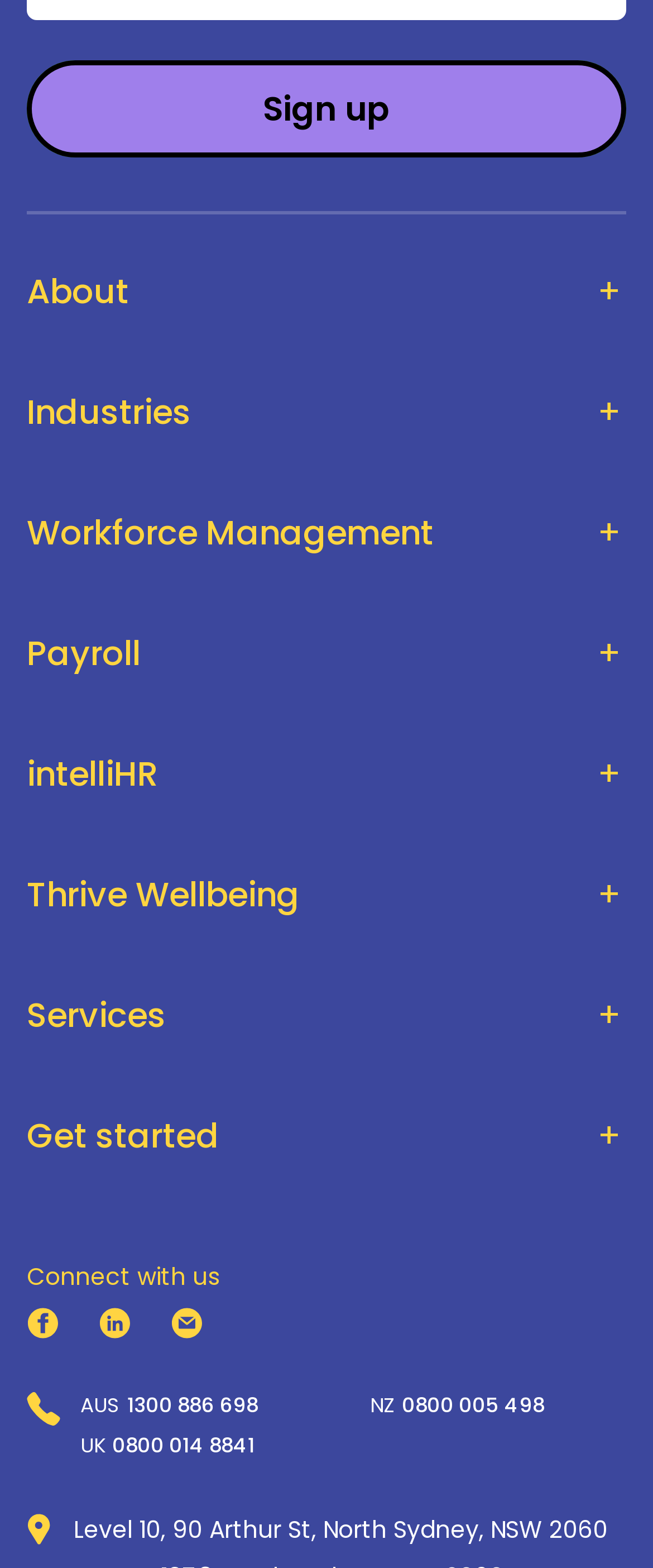Determine the bounding box coordinates for the UI element described. Format the coordinates as (top-left x, top-left y, bottom-right x, bottom-right y) and ensure all values are between 0 and 1. Element description: aria-label="Share on facebook"

None